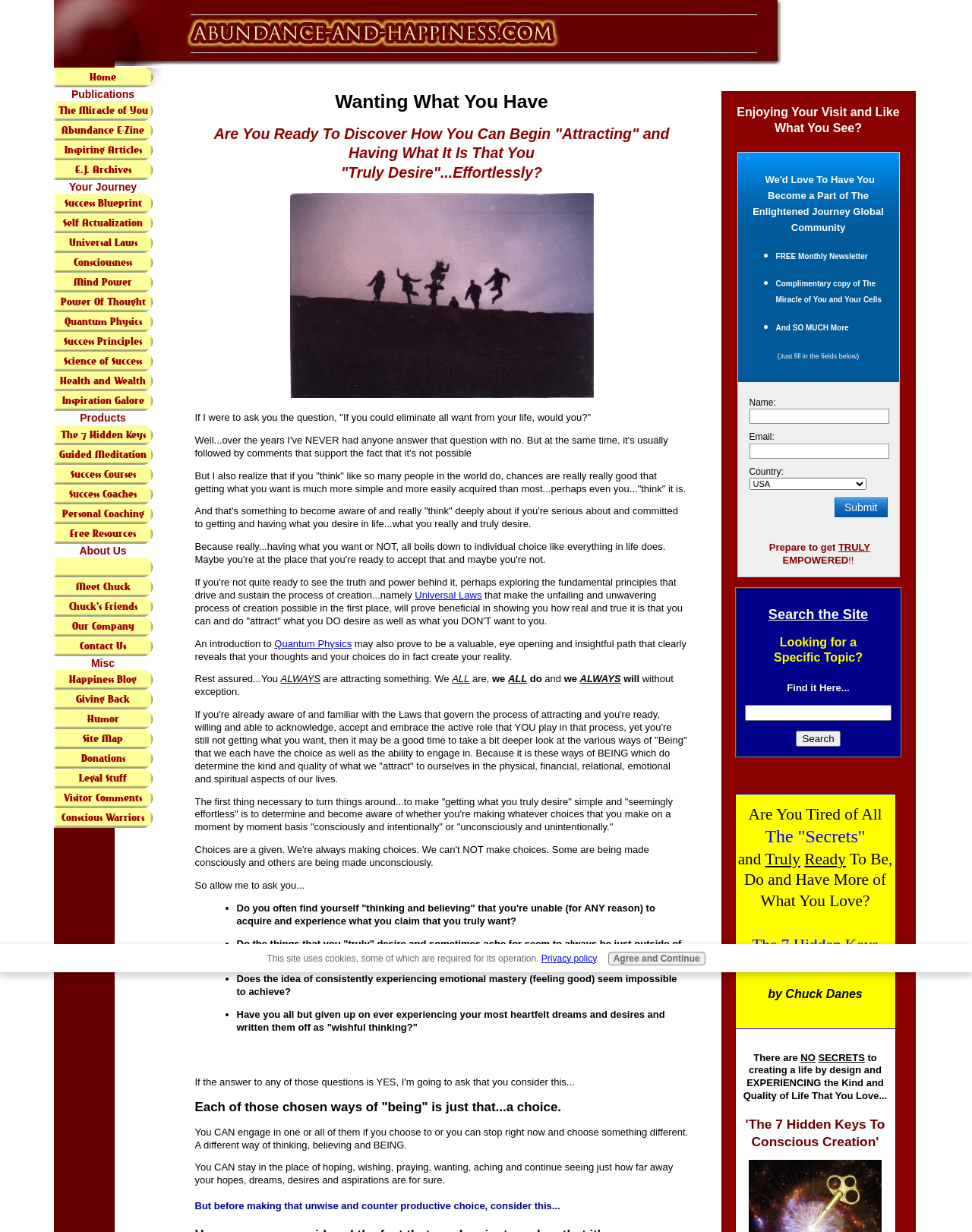Please find the bounding box coordinates in the format (top-left x, top-left y, bottom-right x, bottom-right y) for the given element description. Ensure the coordinates are floating point numbers between 0 and 1. Description: Home

[0.055, 0.055, 0.157, 0.071]